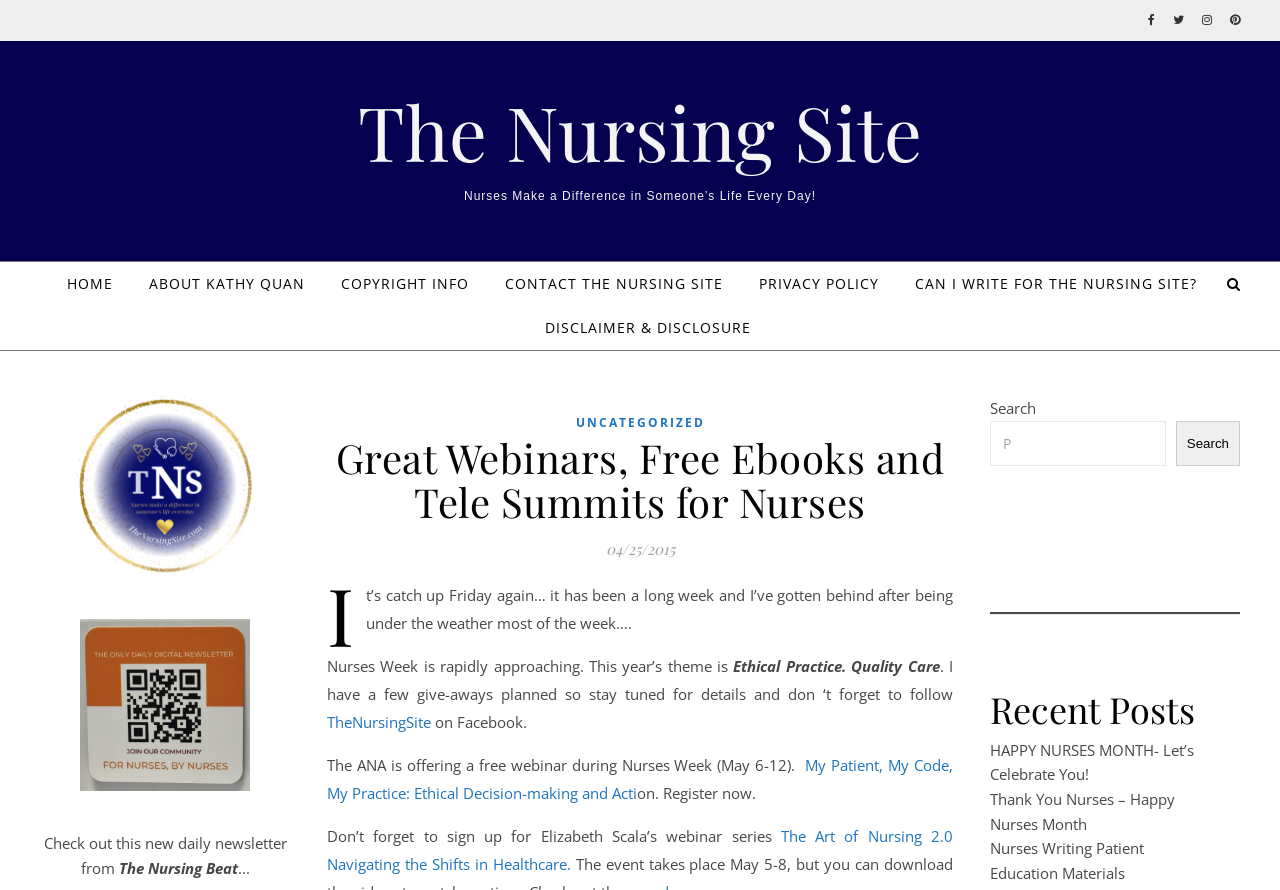Please respond to the question using a single word or phrase:
How many links are in the top navigation menu?

6